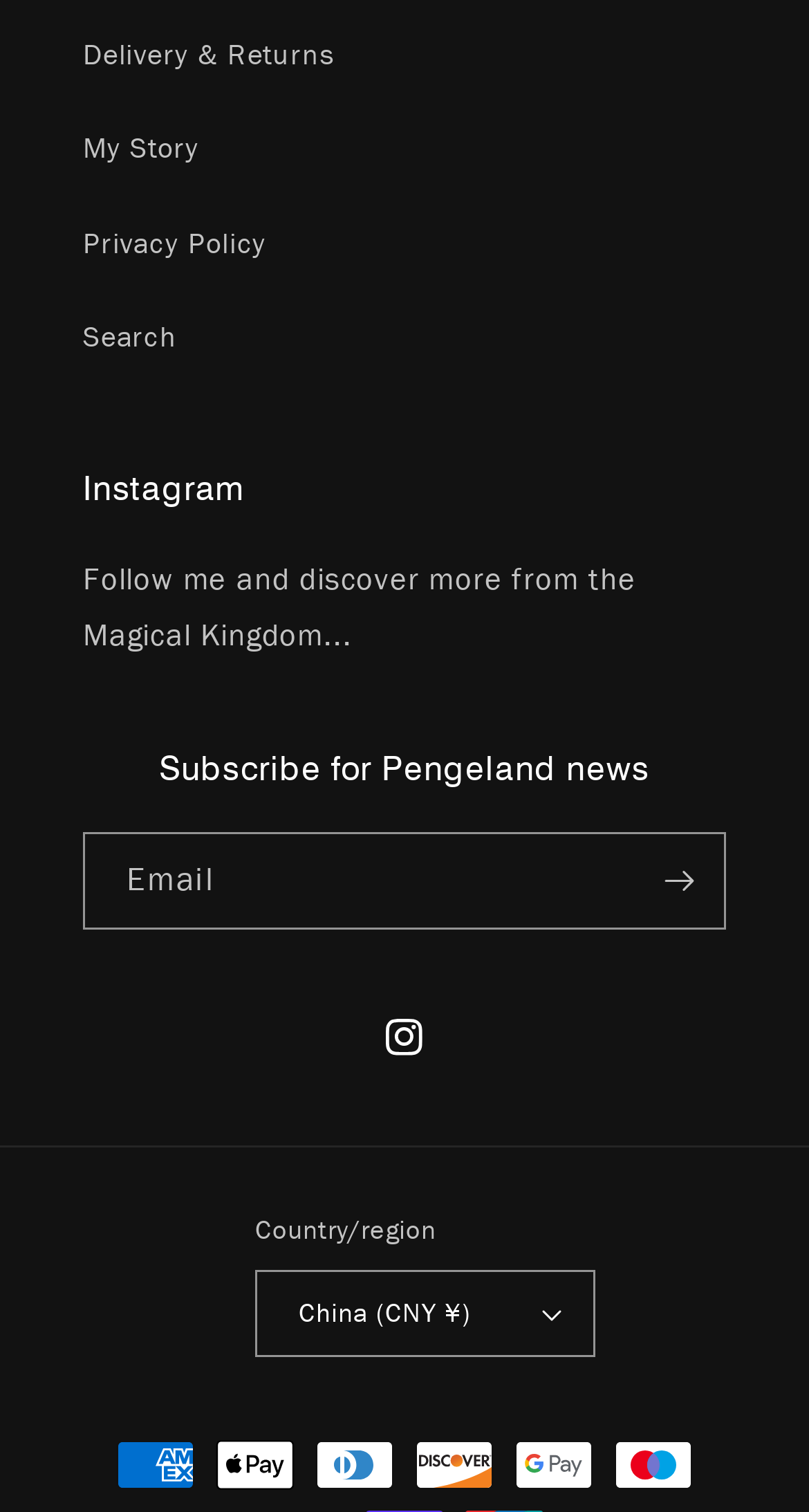Identify the bounding box coordinates of the clickable region required to complete the instruction: "Select China (CNY ¥) as country/region". The coordinates should be given as four float numbers within the range of 0 and 1, i.e., [left, top, right, bottom].

[0.315, 0.84, 0.736, 0.898]